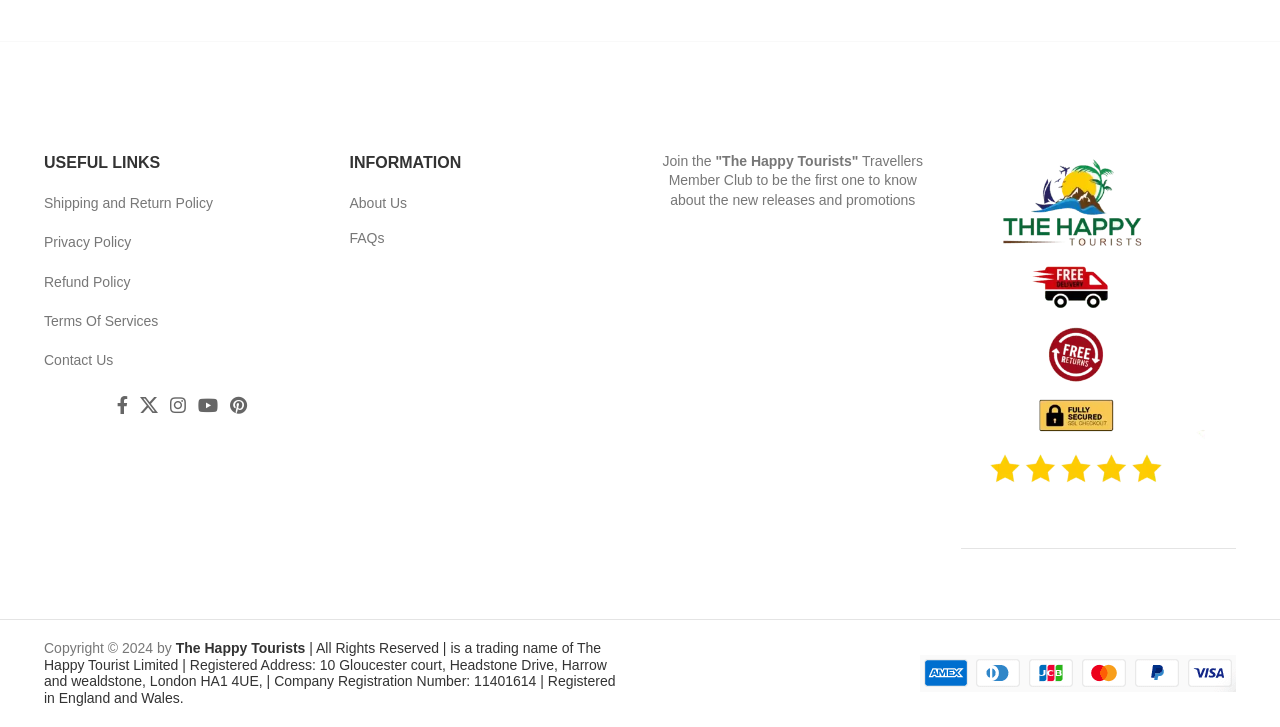Find the bounding box coordinates for the UI element whose description is: "Shipping and Return Policy". The coordinates should be four float numbers between 0 and 1, in the format [left, top, right, bottom].

[0.034, 0.268, 0.166, 0.29]